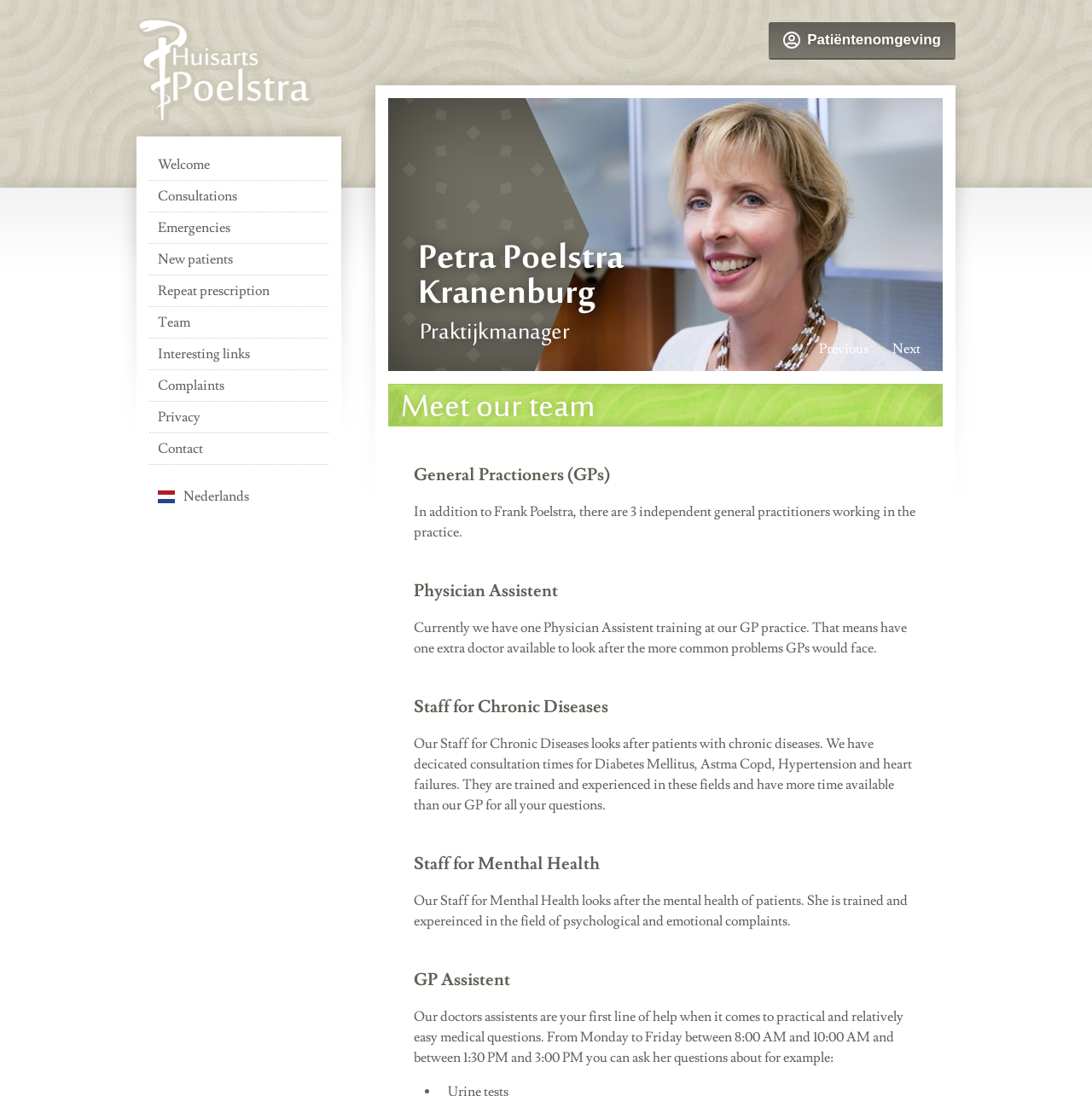Show the bounding box coordinates for the HTML element as described: "parent_node: Patiëntenomgeving".

[0.125, 0.016, 0.289, 0.115]